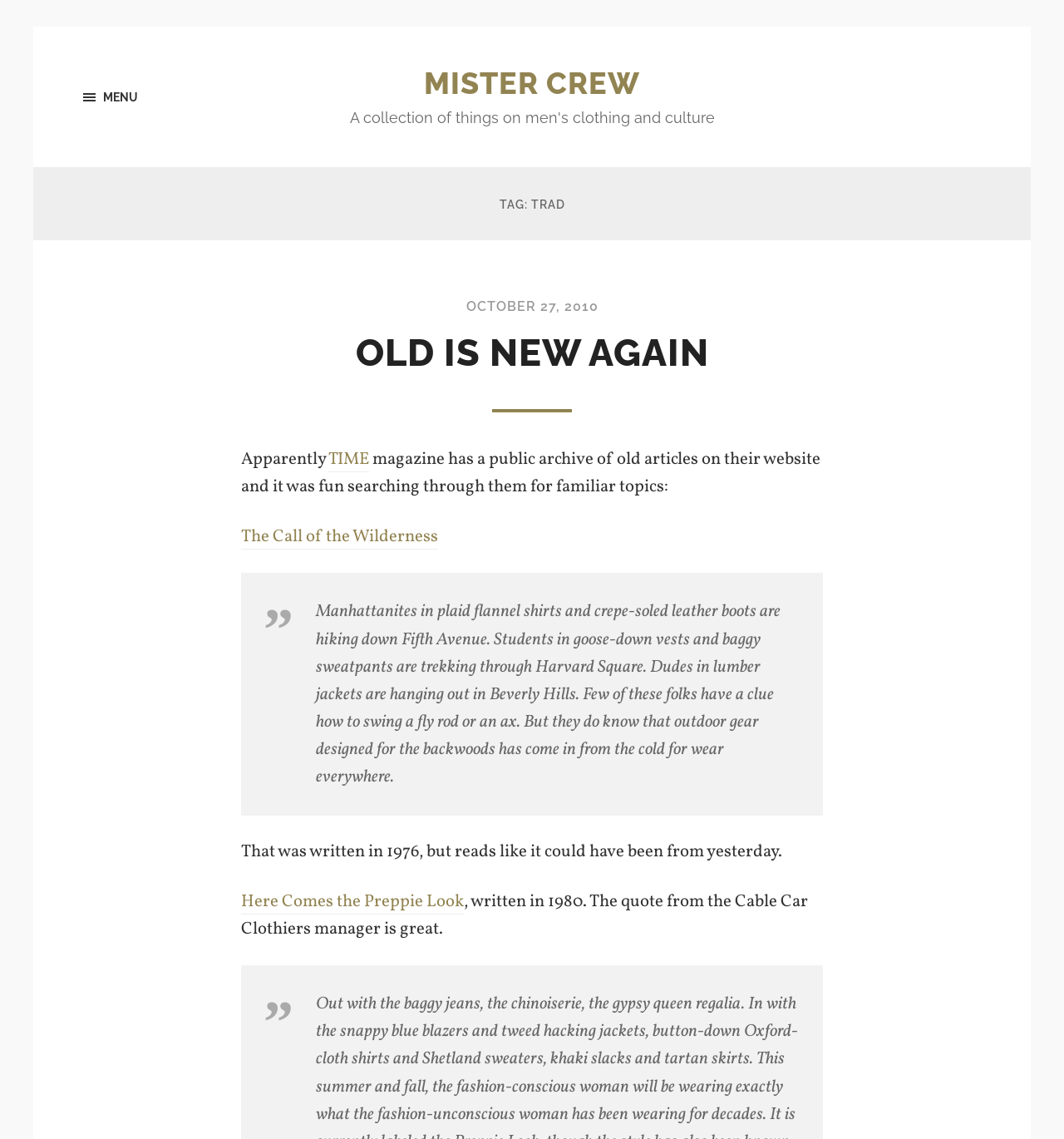Use a single word or phrase to respond to the question:
What is the name of the magazine with a public archive of old articles?

TIME